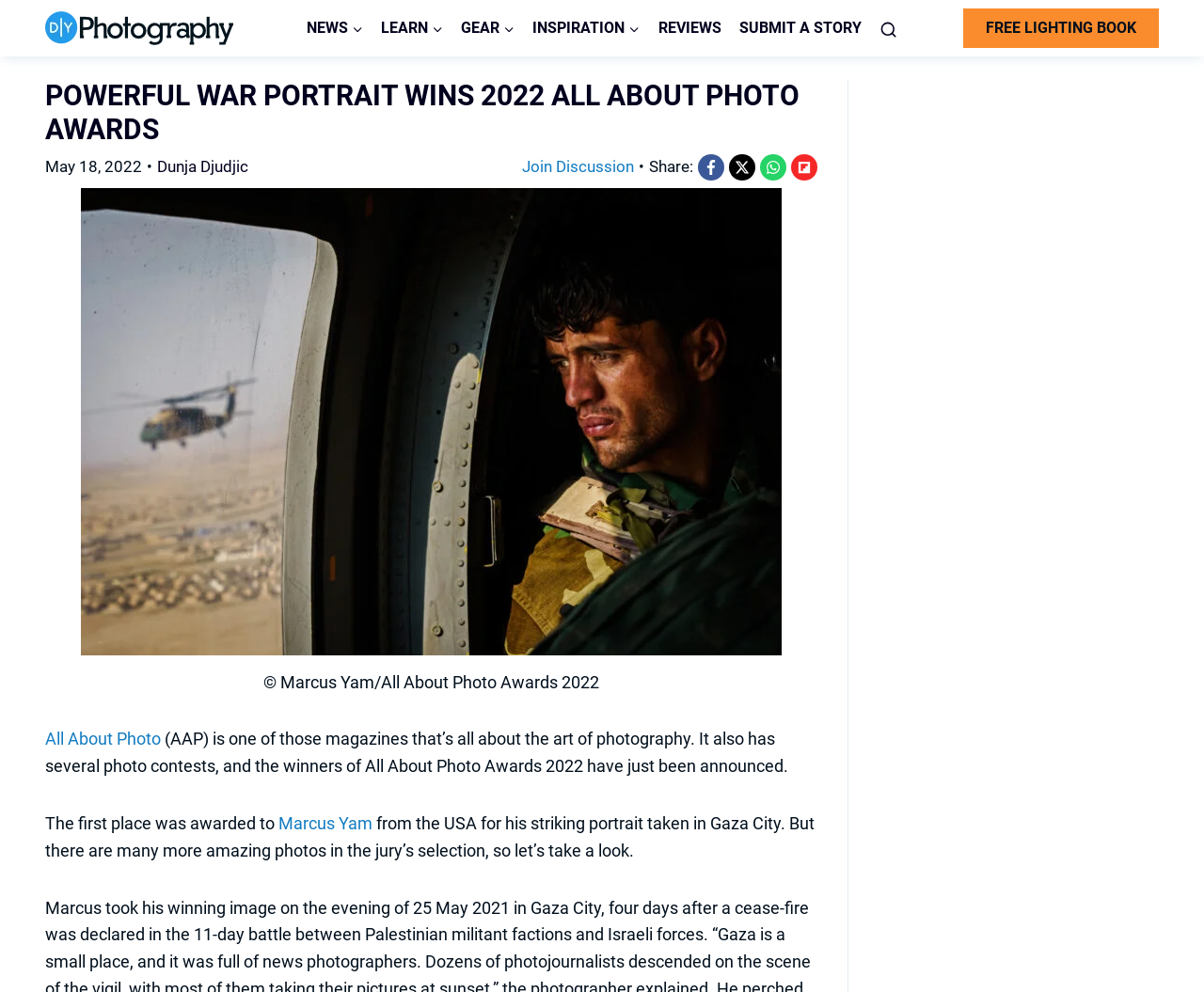Identify the bounding box coordinates of the element to click to follow this instruction: 'Read the article by Dunja Djudjic'. Ensure the coordinates are four float values between 0 and 1, provided as [left, top, right, bottom].

[0.13, 0.155, 0.32, 0.181]